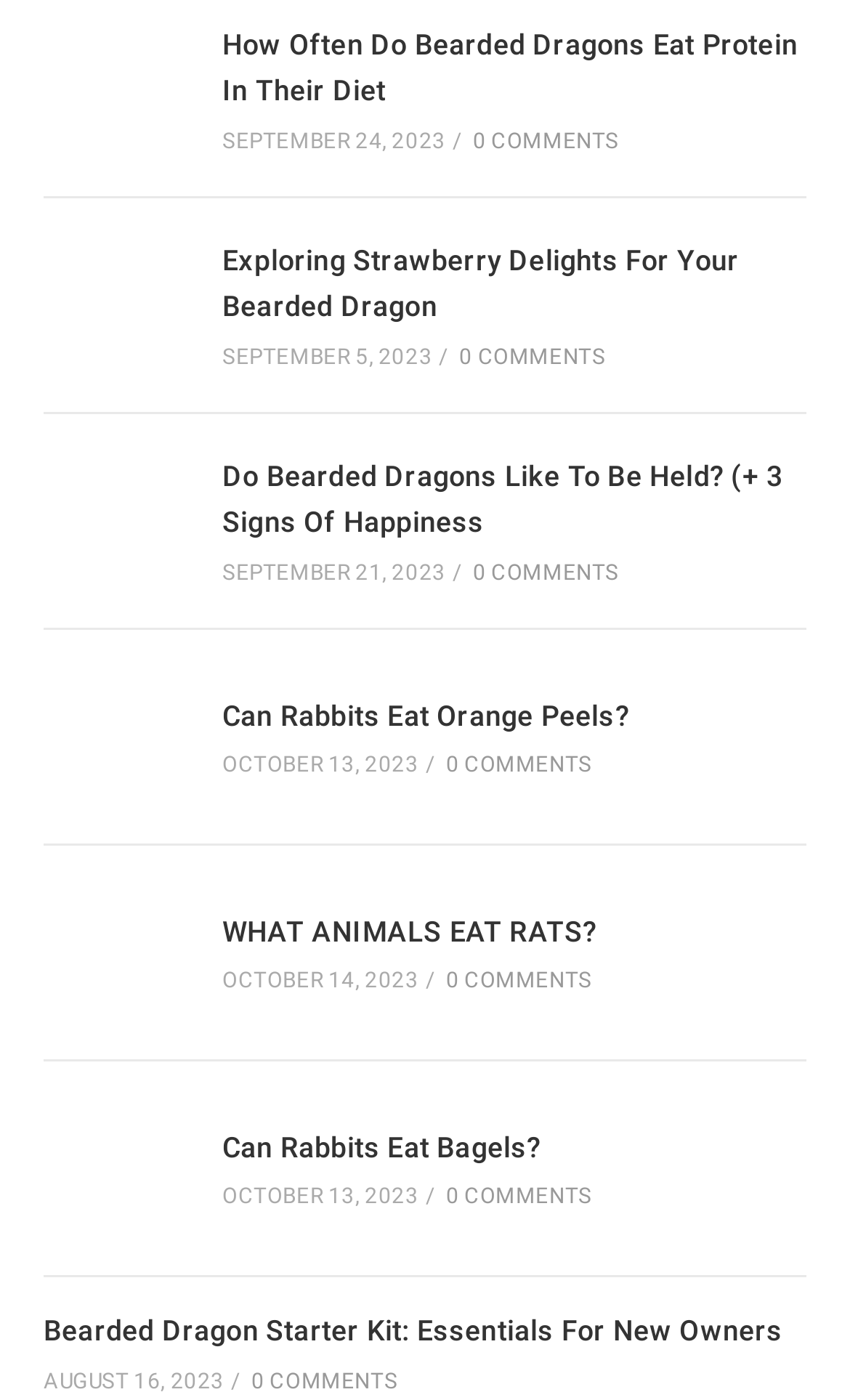Show the bounding box coordinates of the region that should be clicked to follow the instruction: "Explore strawberry delights for bearded dragons."

[0.051, 0.165, 0.226, 0.271]